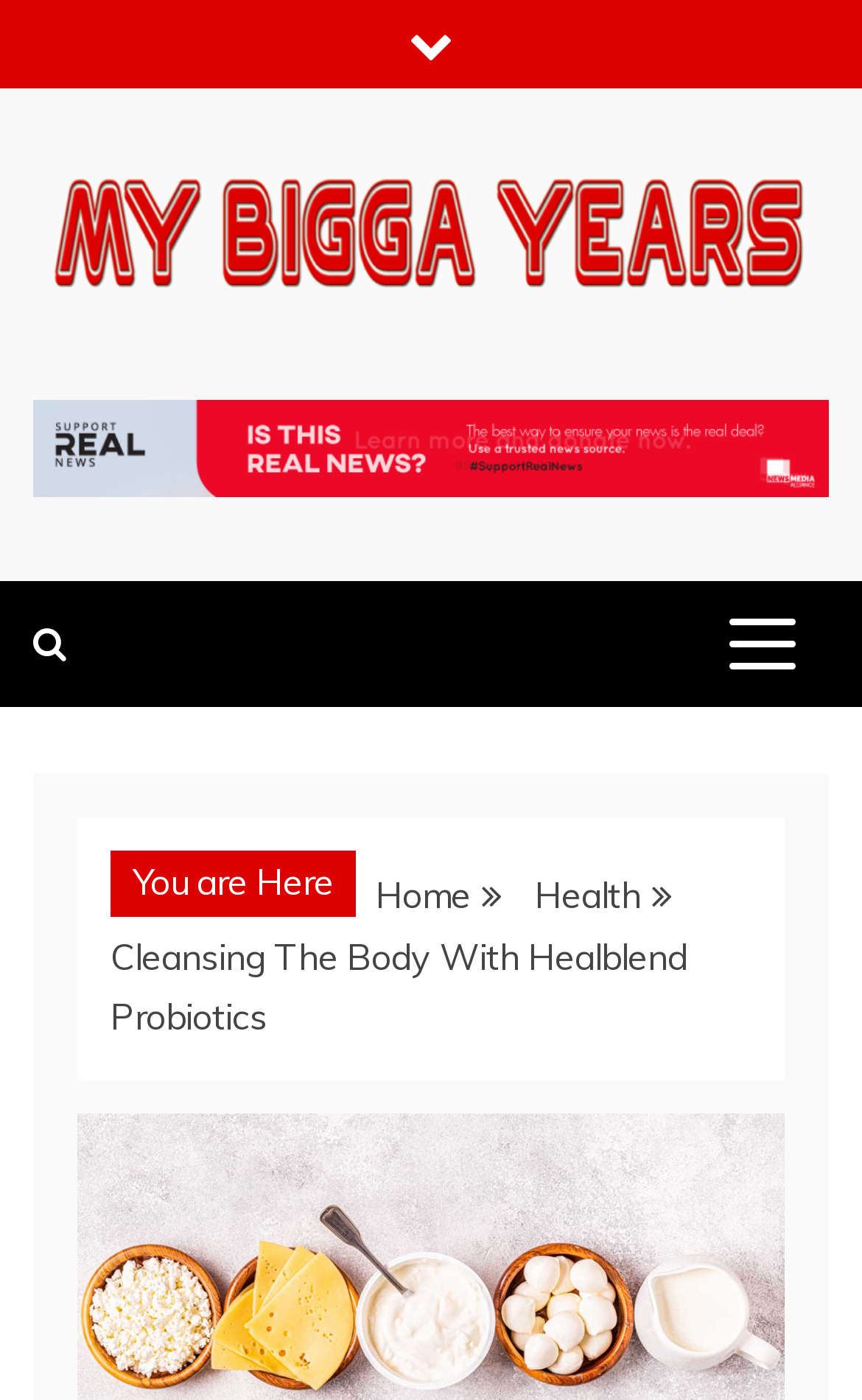Find the bounding box coordinates for the HTML element specified by: "My bigga Years".

[0.038, 0.231, 0.415, 0.288]